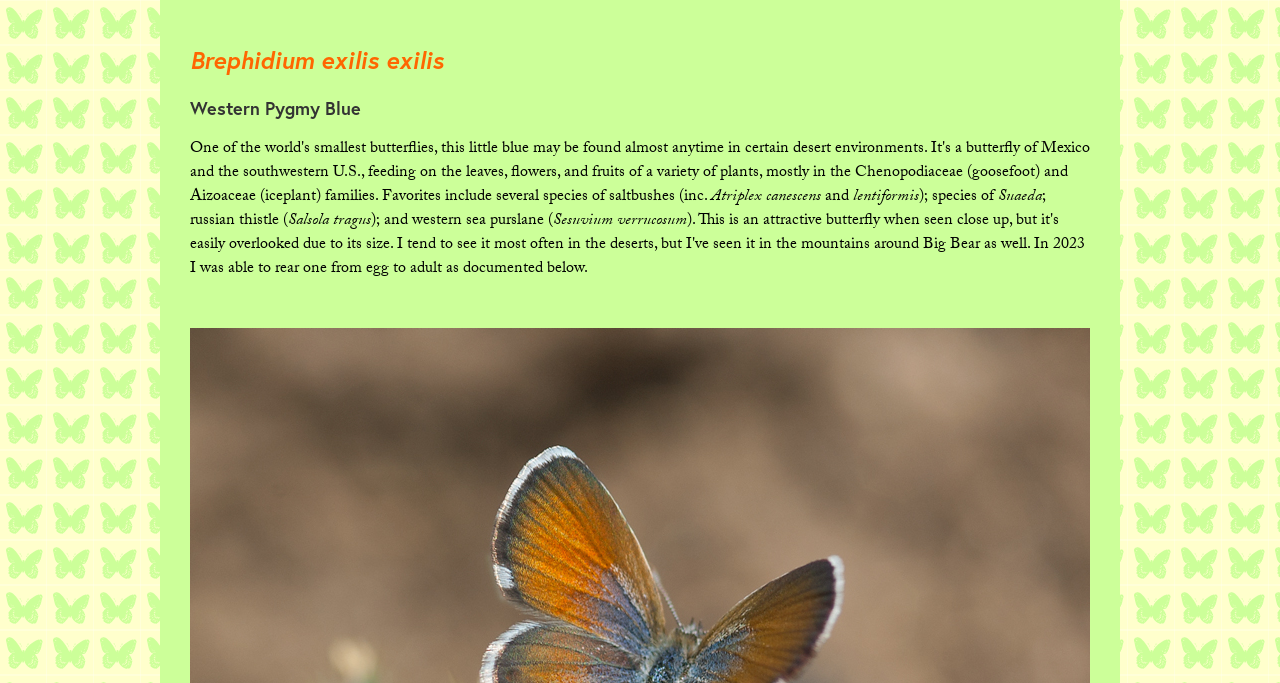What is the host plant of the Western Pygmy Blue butterfly?
Look at the image and respond with a one-word or short-phrase answer.

Atriplex canescens, Suaeda, Salsola tragus, Sesuvium verrucosum